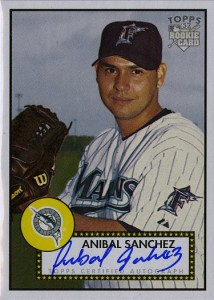Reply to the question below using a single word or brief phrase:
What is the name of the series this baseball card belongs to?

Topps '52 rookie card series